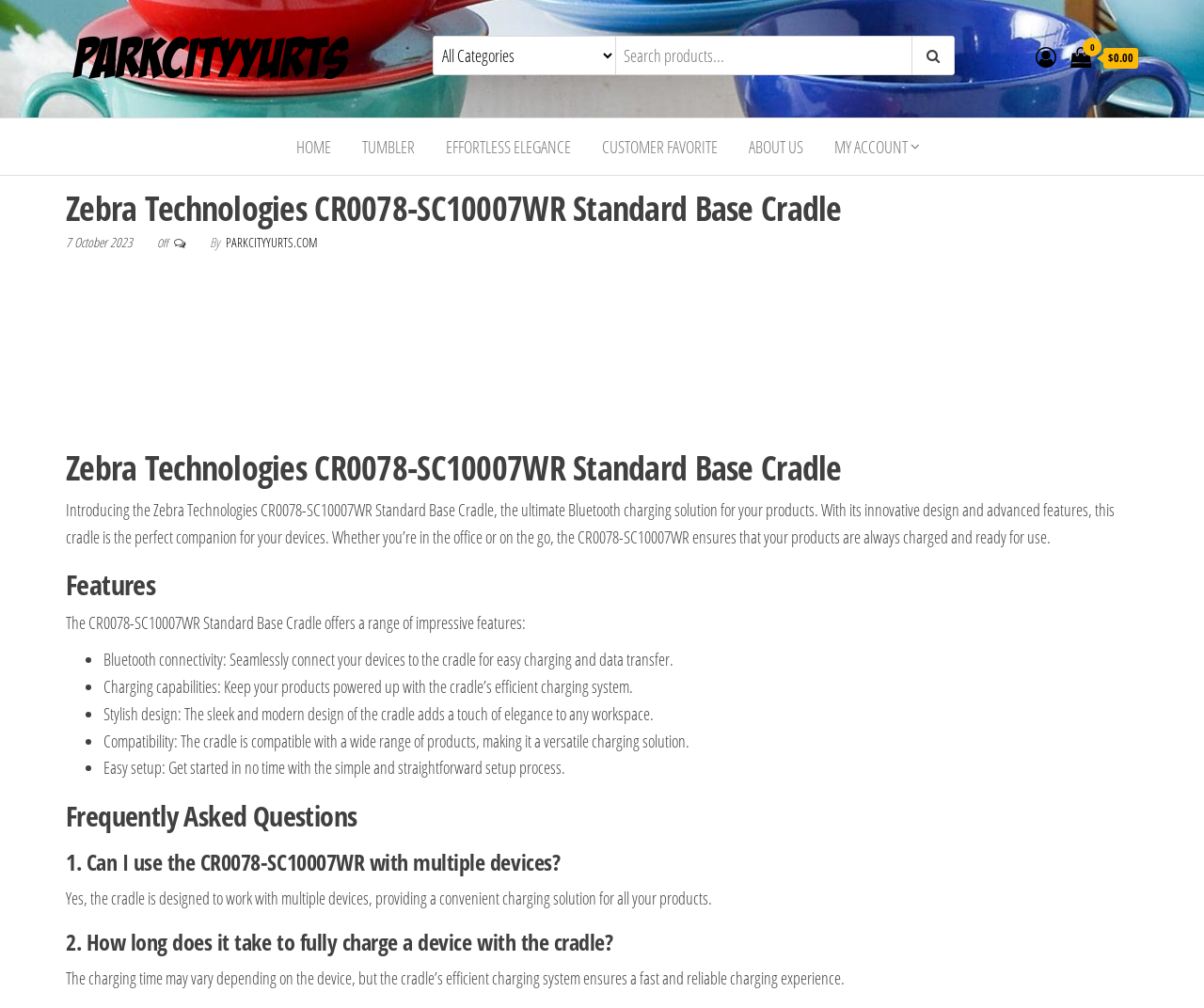Find the bounding box coordinates of the clickable area required to complete the following action: "Learn more about the Zebra Technologies CR0078-SC10007WR Standard Base Cradle".

[0.055, 0.446, 0.945, 0.483]